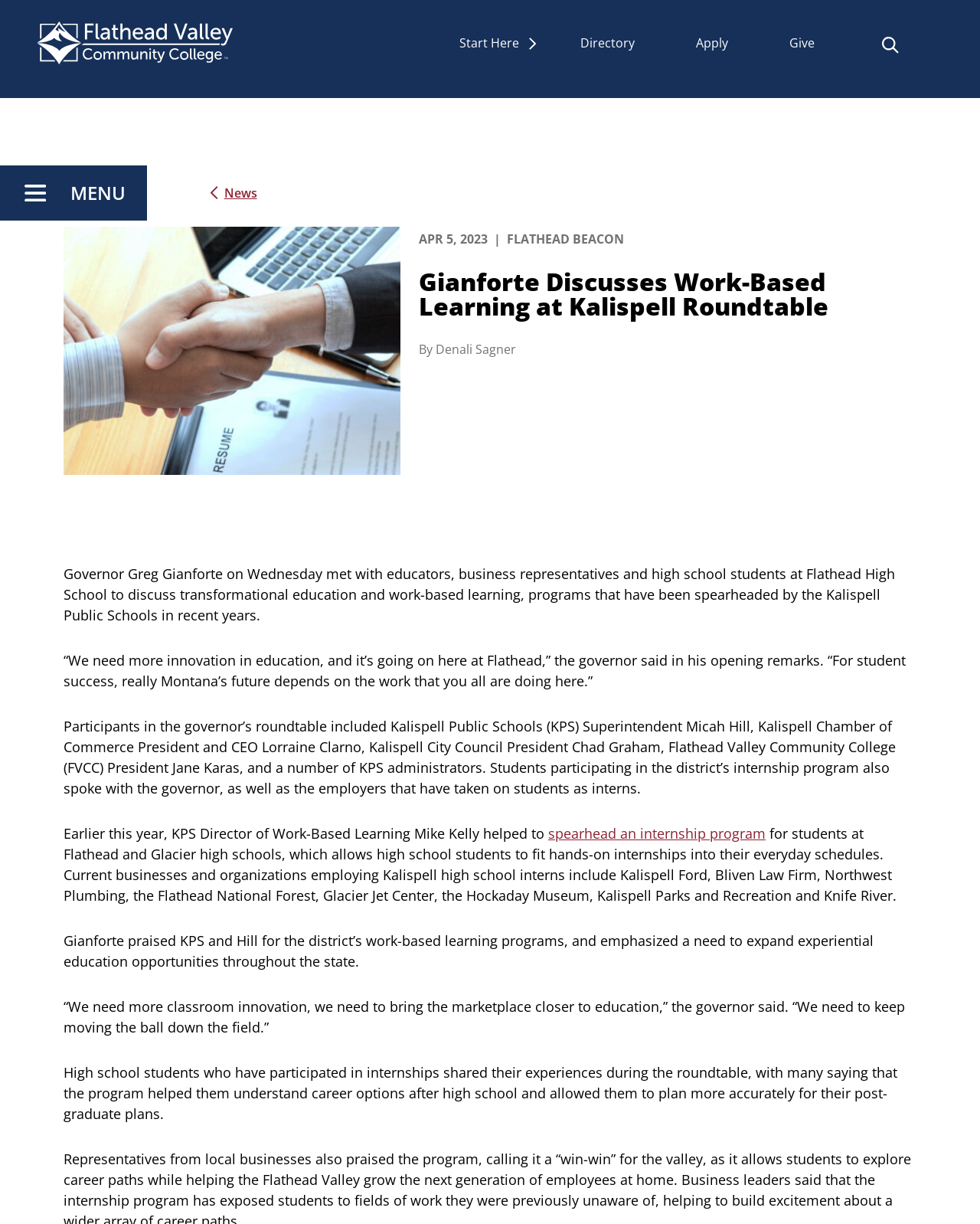Identify and provide the main heading of the webpage.

Gianforte Discusses Work-Based Learning at Kalispell Roundtable